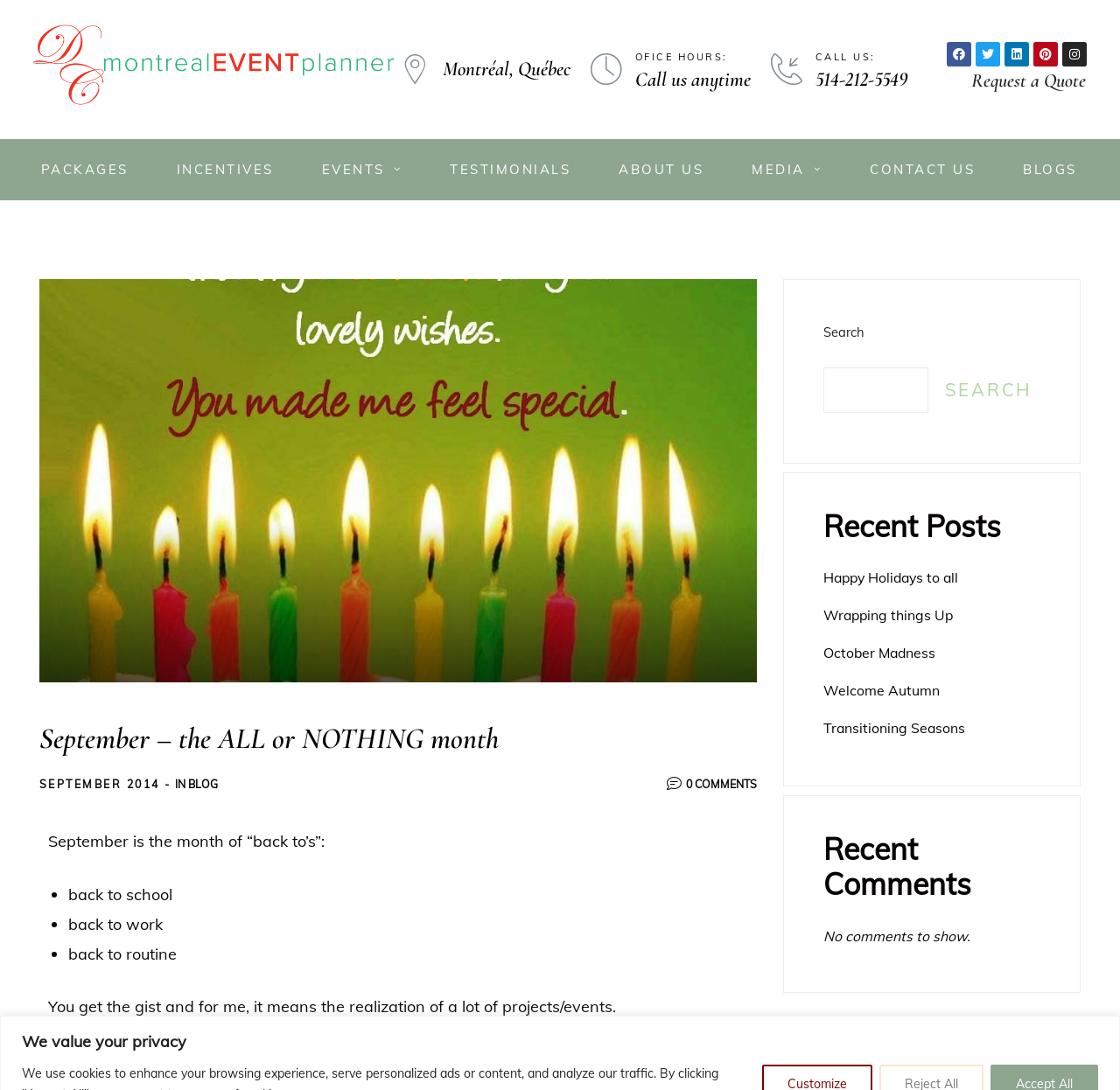Pinpoint the bounding box coordinates of the element to be clicked to execute the instruction: "Check the 'Recent Posts'".

[0.735, 0.466, 0.929, 0.498]